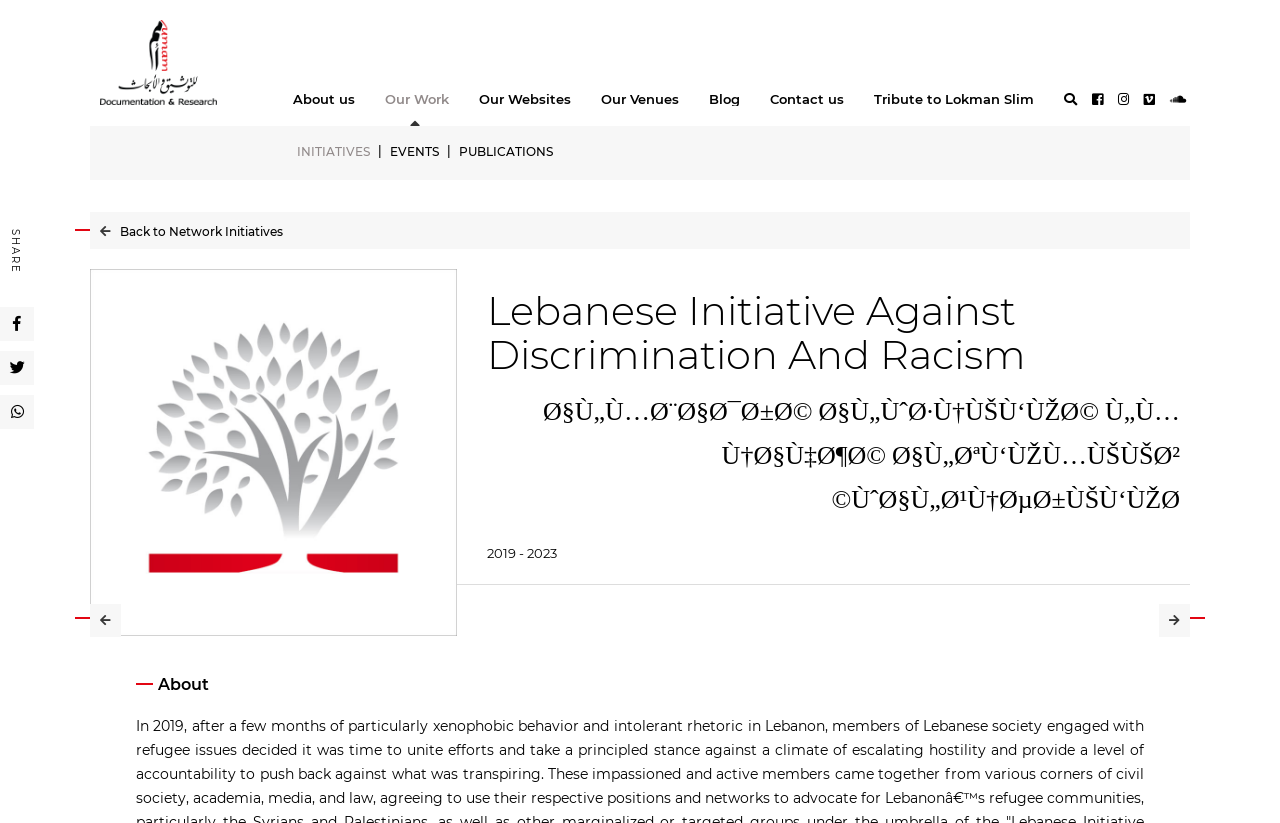How many social media links are there?
Could you answer the question with a detailed and thorough explanation?

I counted the number of link elements with Unicode characters, which are typically used to represent social media icons. There are five such links, with Unicode characters '', '', '', '', and ''.